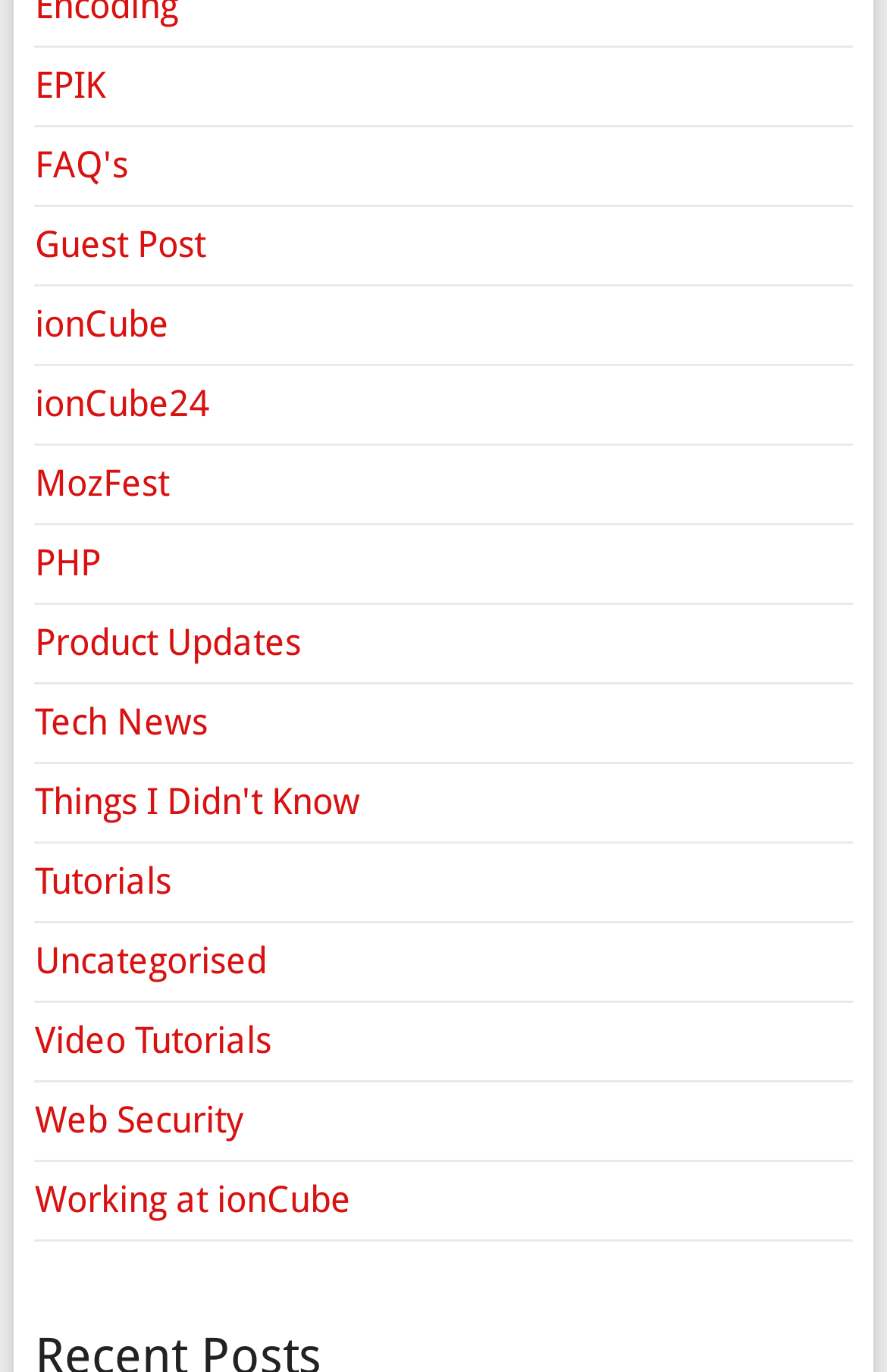Please give a concise answer to this question using a single word or phrase: 
What is the last link in the top navigation menu?

Working at ionCube